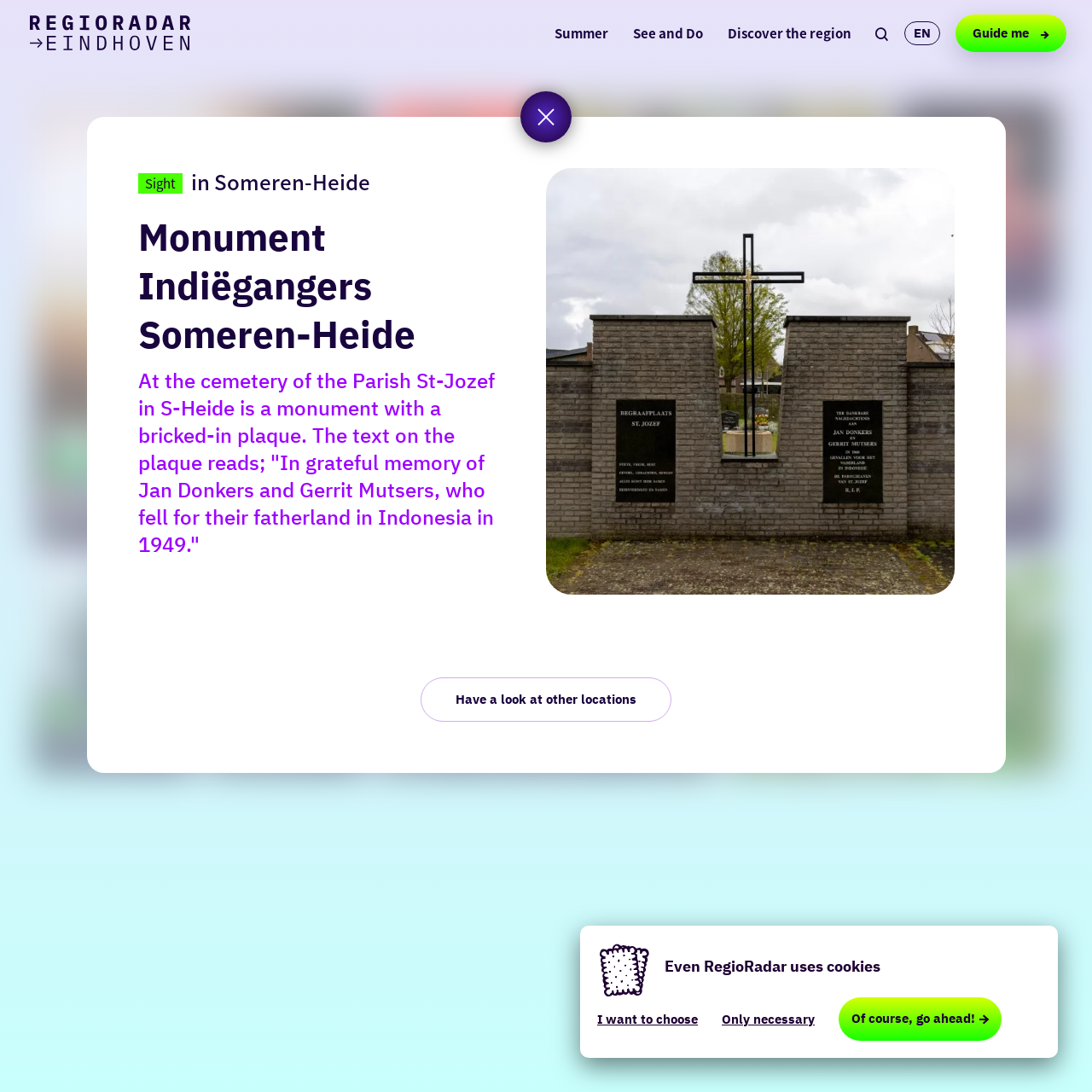Please identify the bounding box coordinates of the element's region that I should click in order to complete the following instruction: "visit Kalesnikoff Lumber website". The bounding box coordinates consist of four float numbers between 0 and 1, i.e., [left, top, right, bottom].

None